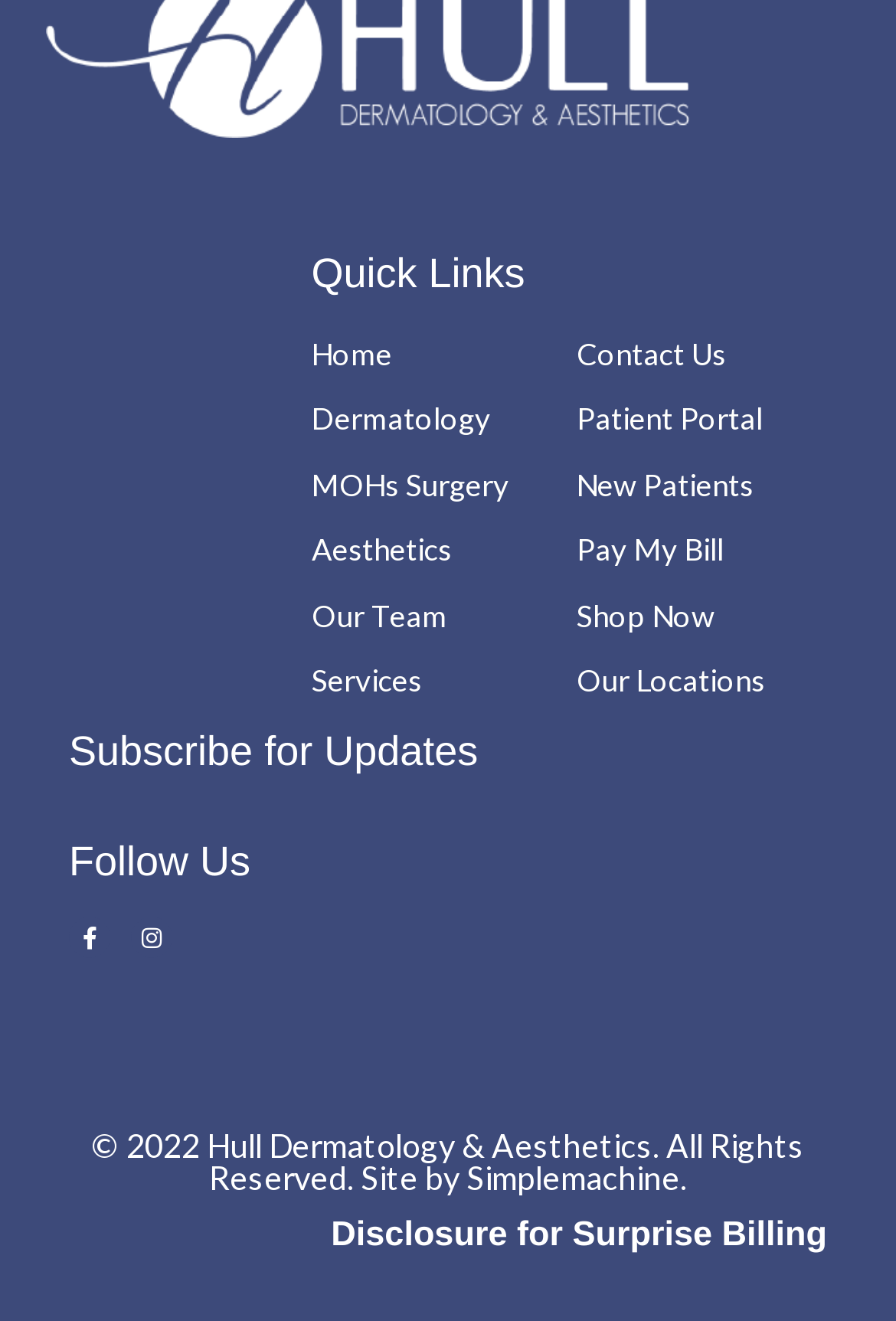Identify the bounding box for the given UI element using the description provided. Coordinates should be in the format (top-left x, top-left y, bottom-right x, bottom-right y) and must be between 0 and 1. Here is the description: Our Locations

[0.644, 0.496, 0.94, 0.536]